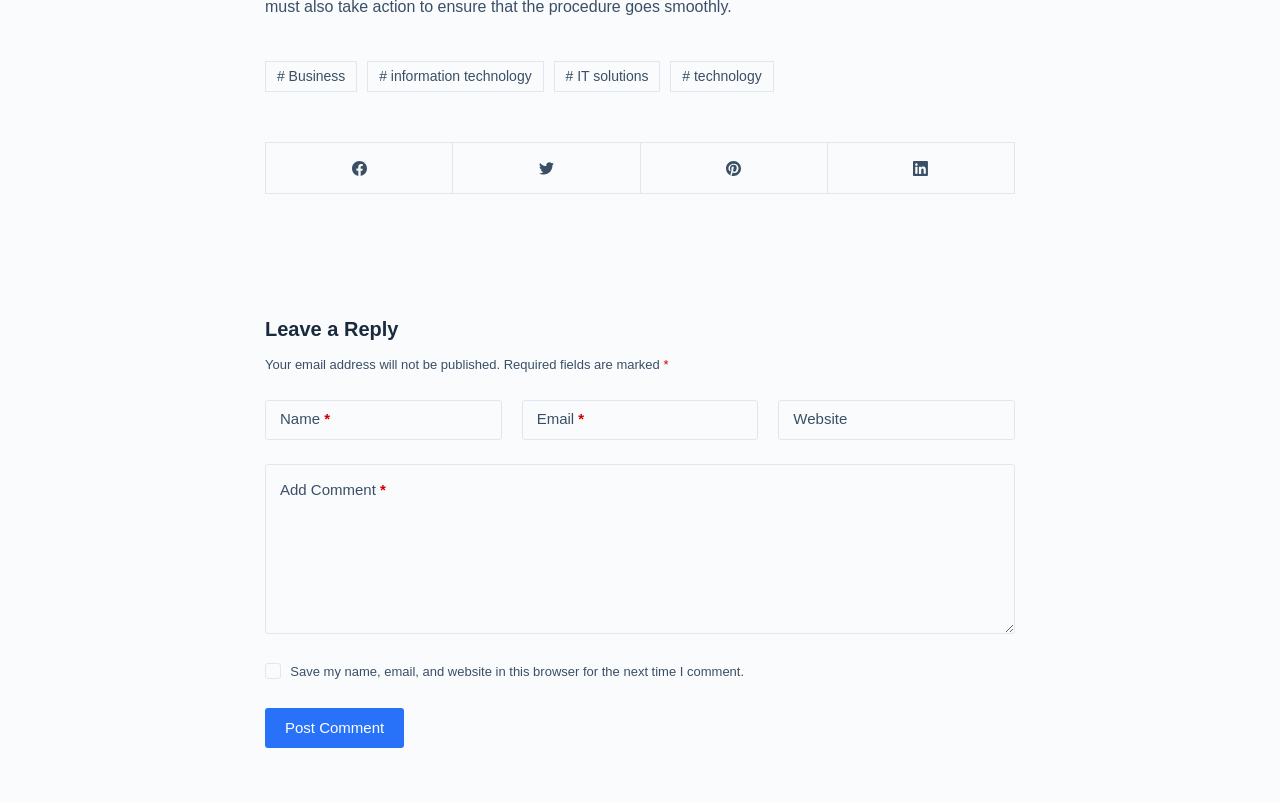Please determine the bounding box coordinates of the clickable area required to carry out the following instruction: "Click on the 'Business' link". The coordinates must be four float numbers between 0 and 1, represented as [left, top, right, bottom].

[0.207, 0.076, 0.279, 0.115]